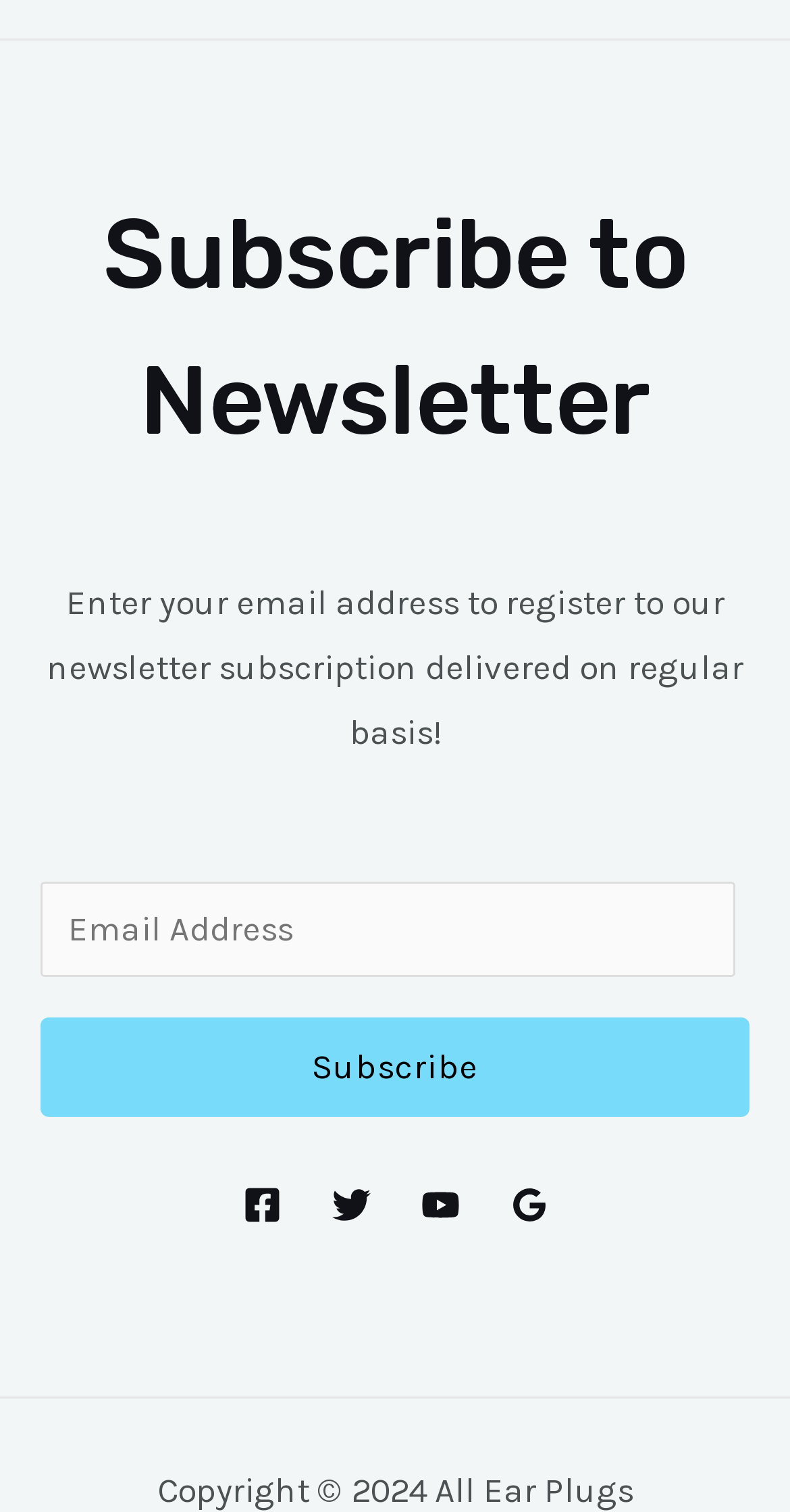What is the last element on the page? Observe the screenshot and provide a one-word or short phrase answer.

Copyright information